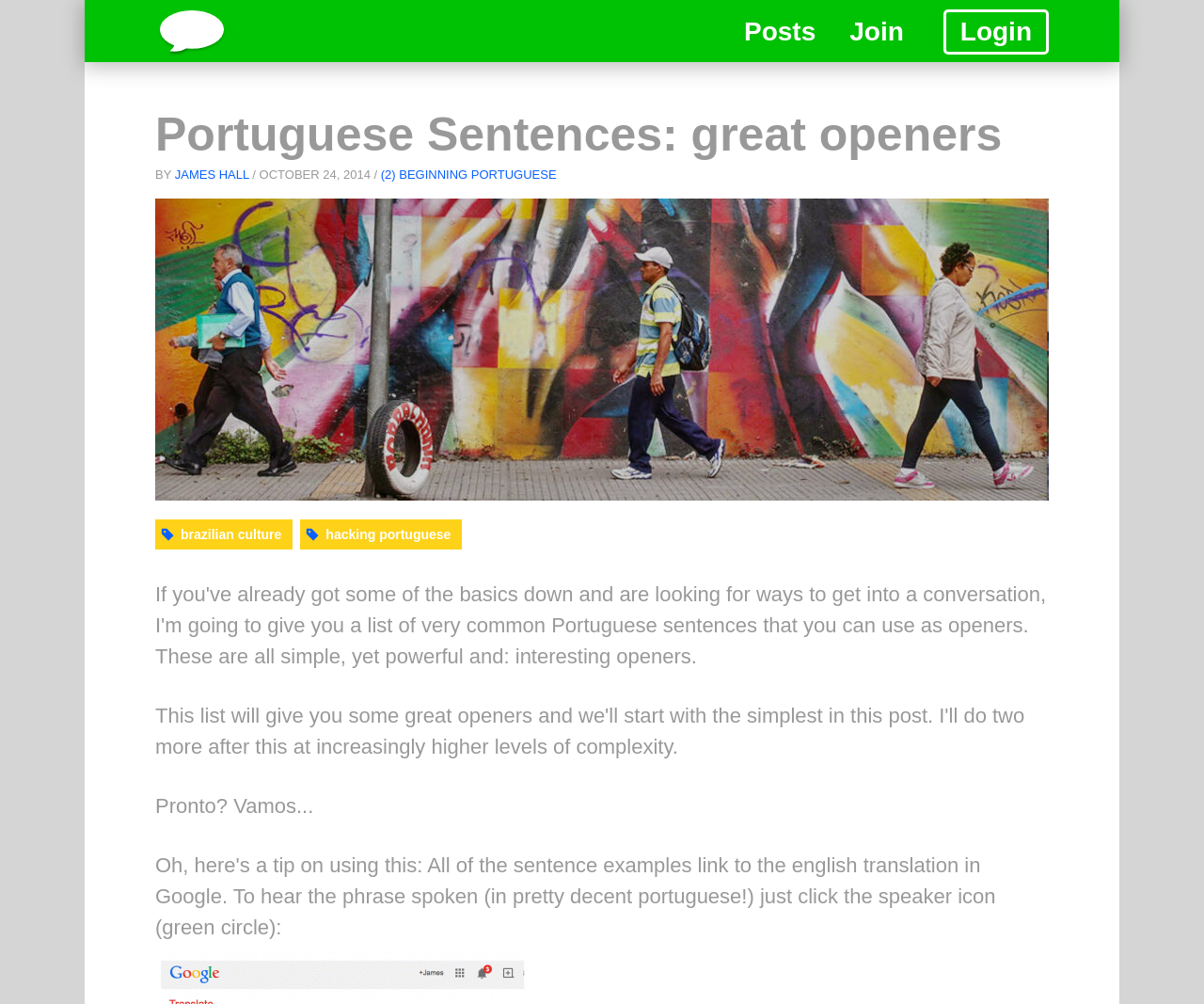Using the provided element description: "Posts", identify the bounding box coordinates. The coordinates should be four floats between 0 and 1 in the order [left, top, right, bottom].

[0.604, 0.009, 0.692, 0.054]